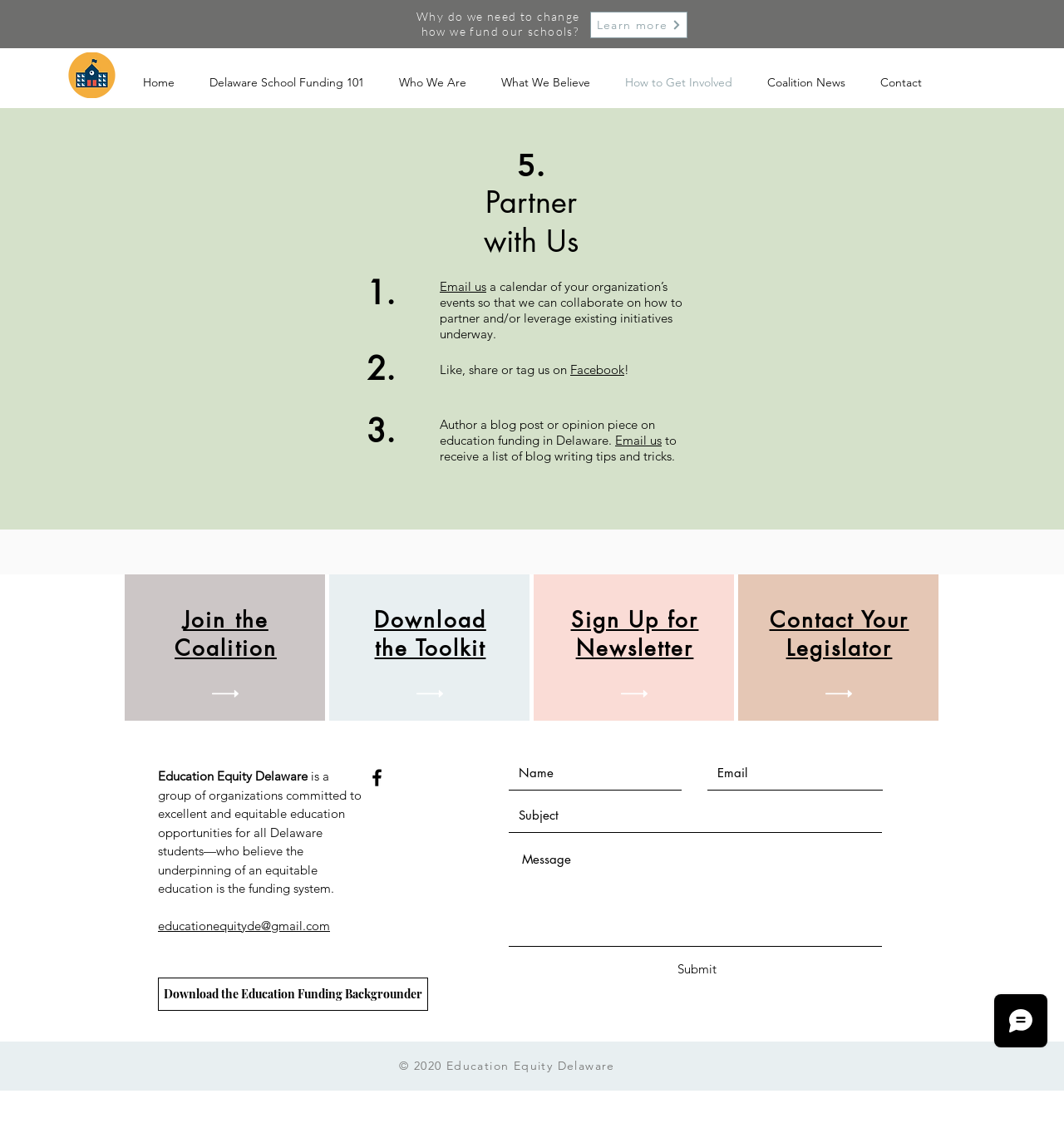Identify and provide the bounding box coordinates of the UI element described: "Learn more". The coordinates should be formatted as [left, top, right, bottom], with each number being a float between 0 and 1.

[0.555, 0.01, 0.646, 0.034]